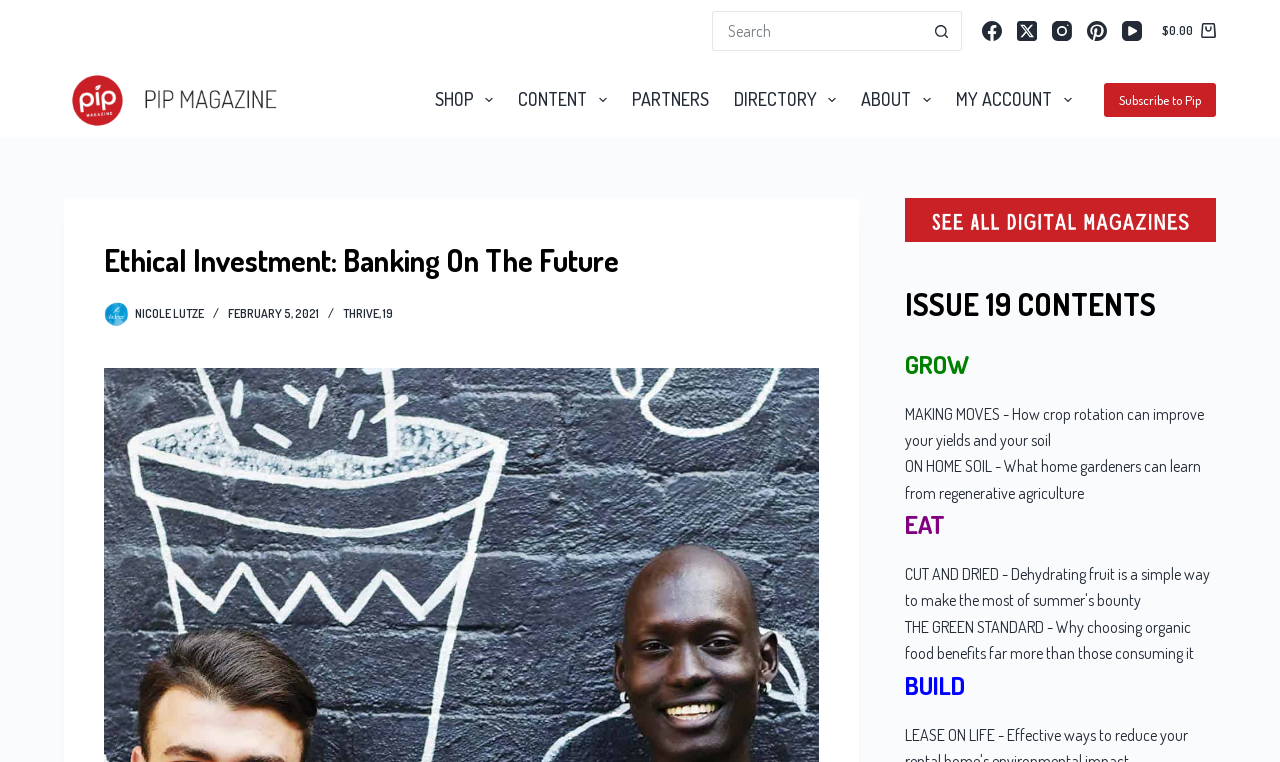Provide your answer in a single word or phrase: 
What is the name of the magazine?

Pip Magazine